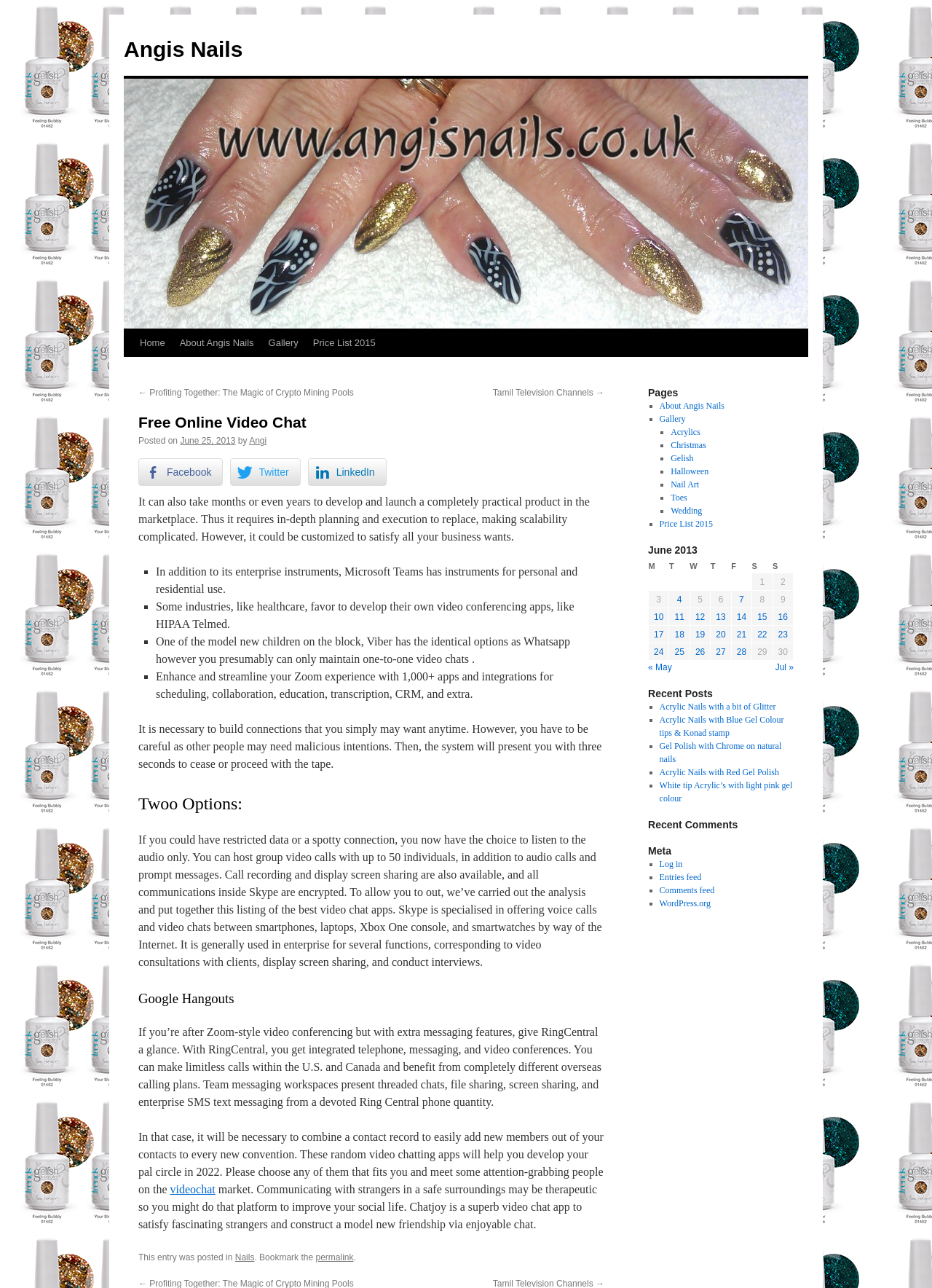Determine the bounding box coordinates of the clickable element necessary to fulfill the instruction: "Click on the 'Facebook' button". Provide the coordinates as four float numbers within the 0 to 1 range, i.e., [left, top, right, bottom].

[0.148, 0.356, 0.239, 0.377]